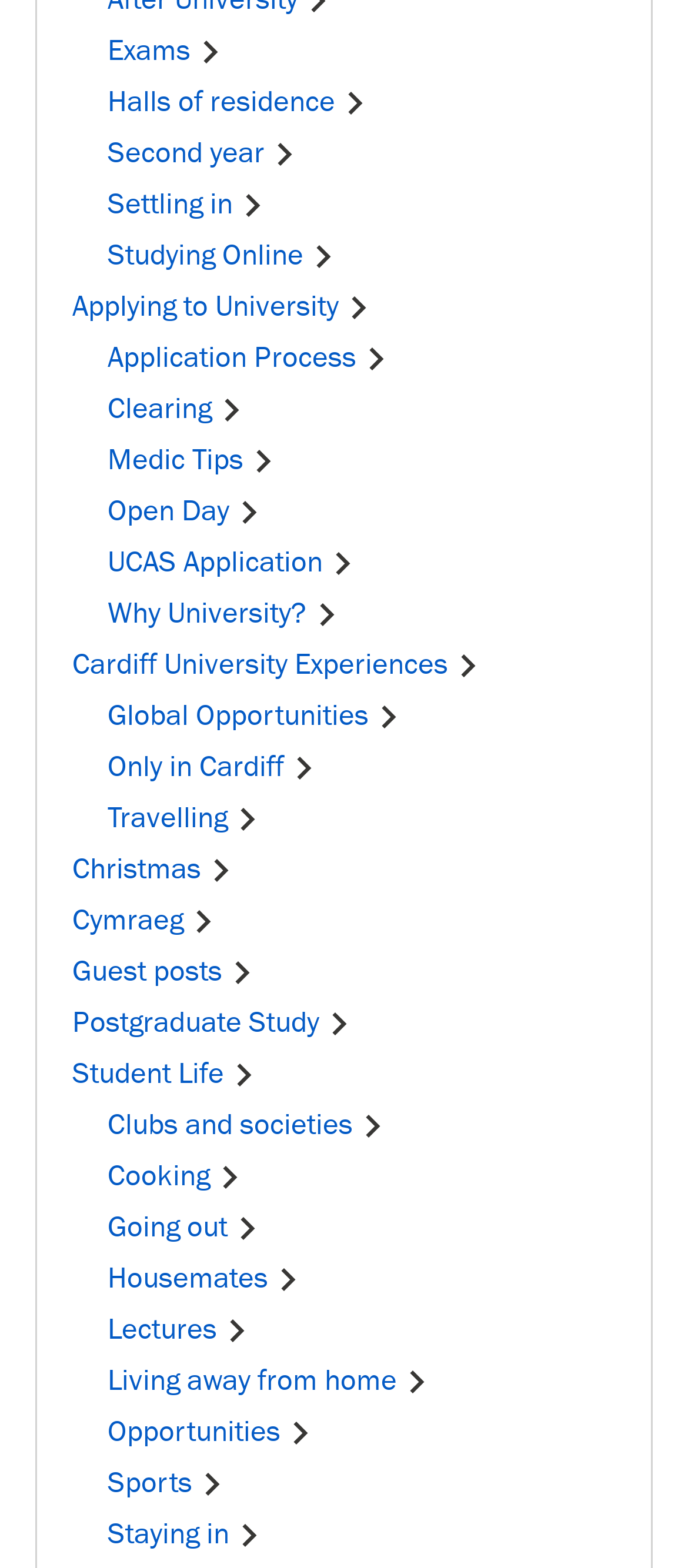Can you provide the bounding box coordinates for the element that should be clicked to implement the instruction: "Explore Student Life"?

[0.105, 0.674, 0.385, 0.696]